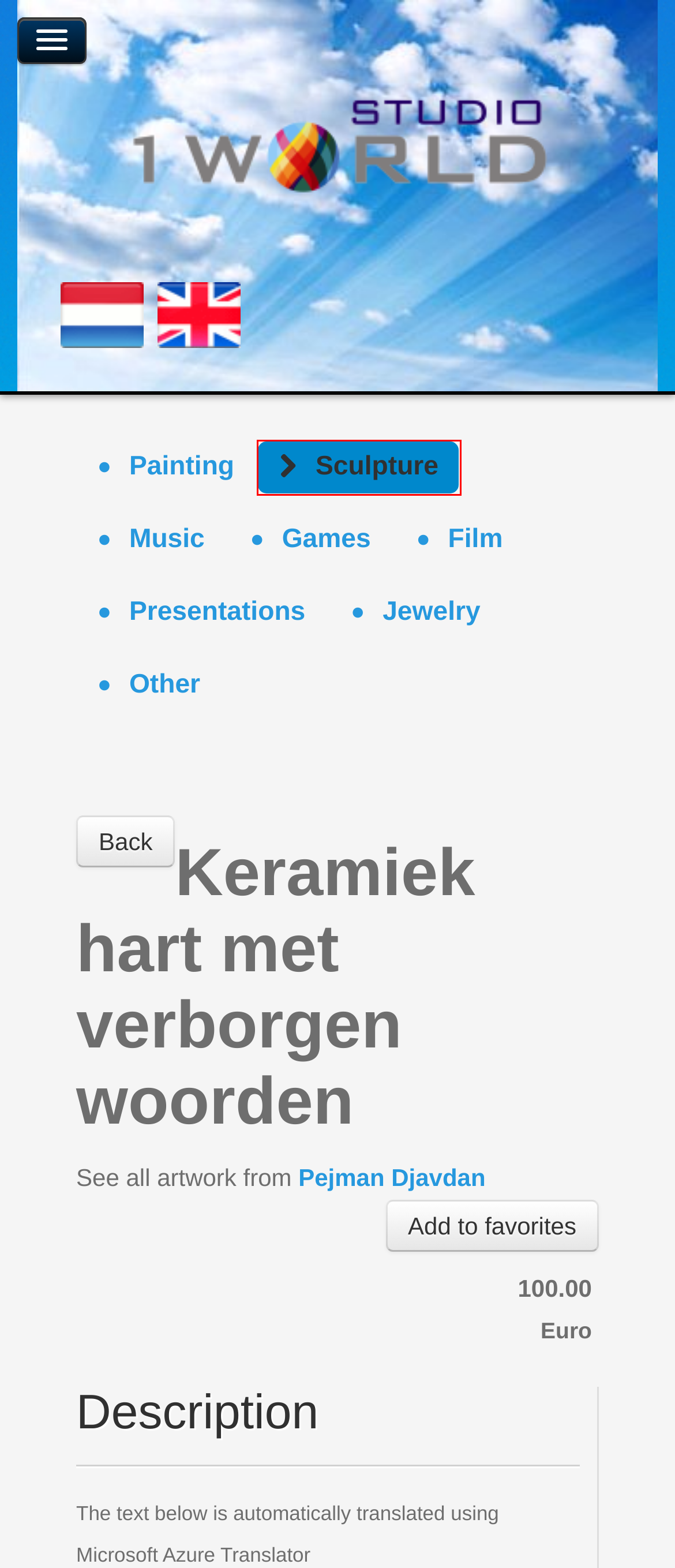Given a screenshot of a webpage with a red rectangle bounding box around a UI element, select the best matching webpage description for the new webpage that appears after clicking the highlighted element. The candidate descriptions are:
A. Artwork - Jewelry
B. Artwork - Other
C. Artwork - Film
D. Artwork - Presentations
E. Artwork - Painting
F. Artwork - Music
G. Artwork - Sculpture
H. Kunstwerken -  Beelden - Keramiek hart met verborgen woorden

G